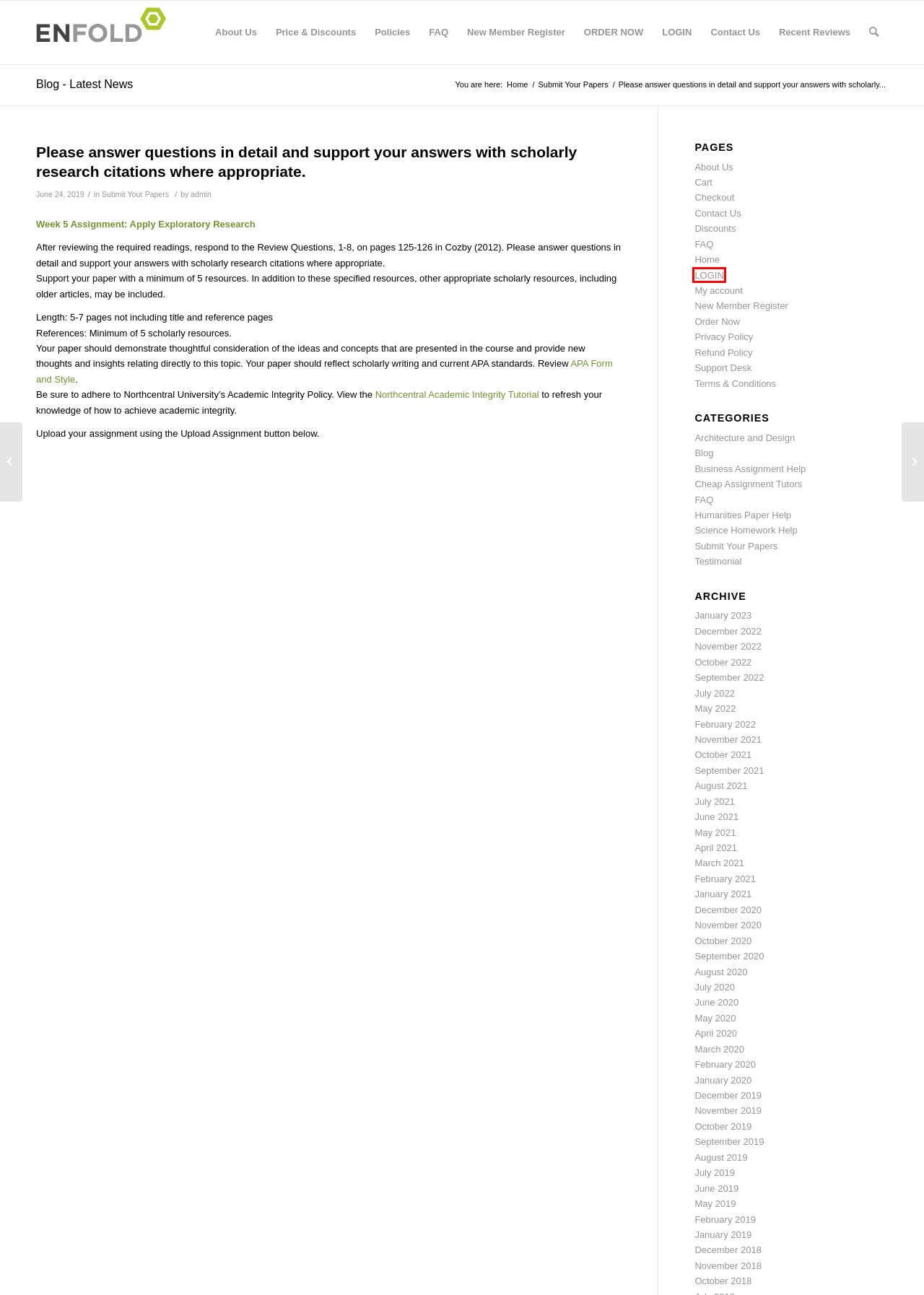Given a screenshot of a webpage with a red bounding box highlighting a UI element, determine which webpage description best matches the new webpage that appears after clicking the highlighted element. Here are the candidates:
A. October 2020
B. November 2018
C. LOGIN
D. Providing custom papers since 2008
E. Checkout
F. September 2019
G. November 2019
H. Discounts

C